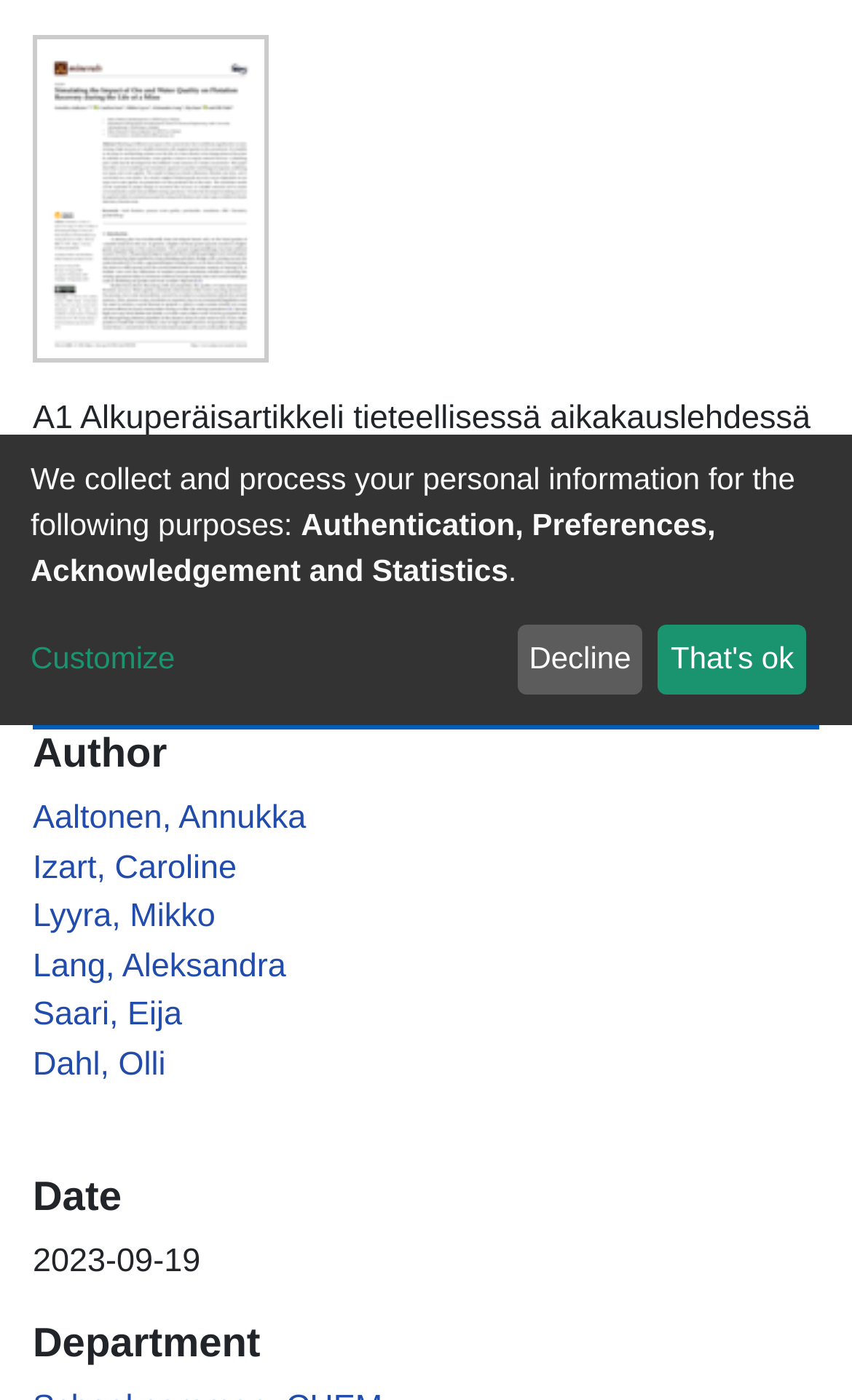Determine the bounding box coordinates of the UI element that matches the following description: "Decline". The coordinates should be four float numbers between 0 and 1 in the format [left, top, right, bottom].

[0.607, 0.446, 0.755, 0.496]